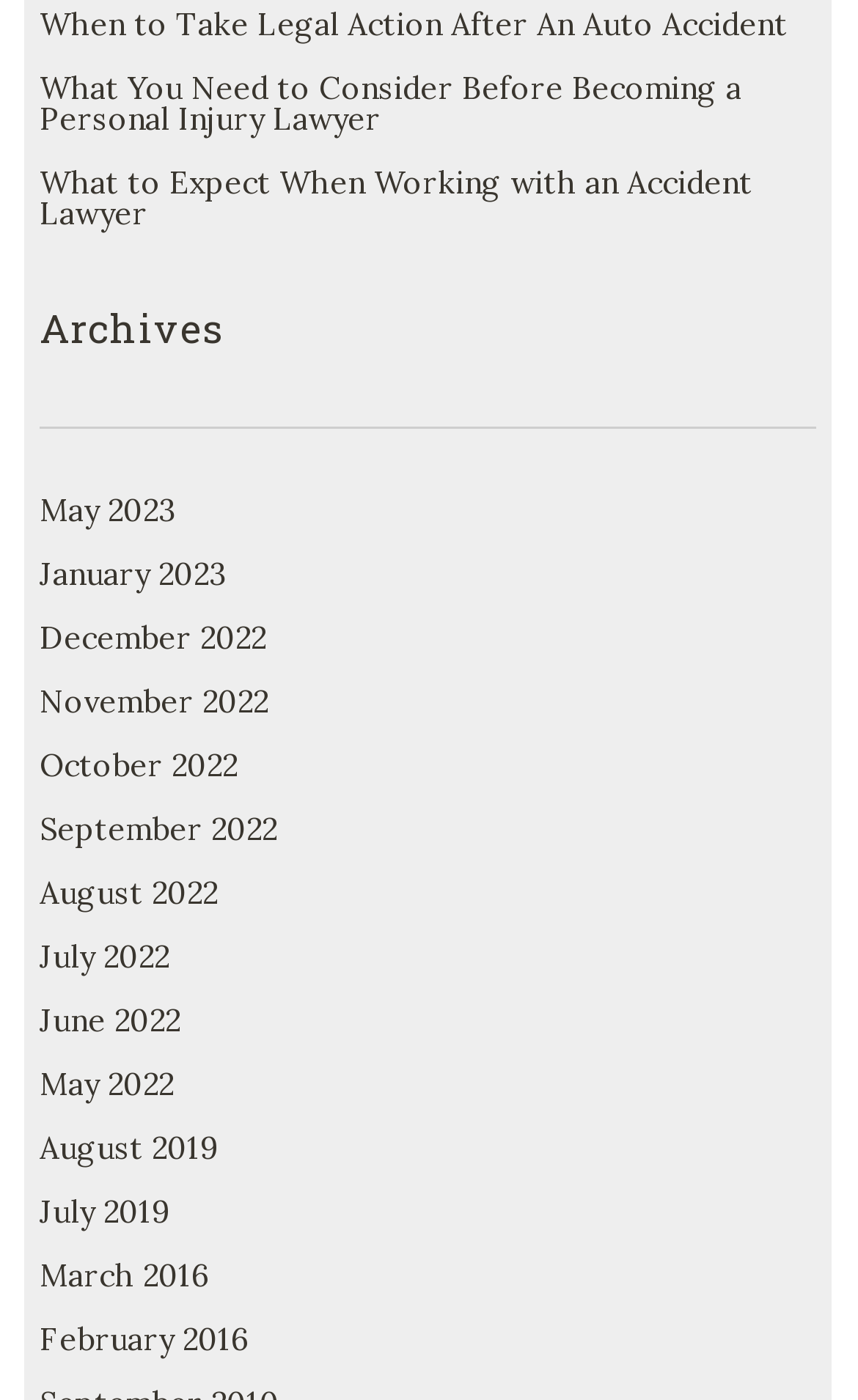What is the earliest month listed in the Archives section?
Give a one-word or short-phrase answer derived from the screenshot.

February 2016